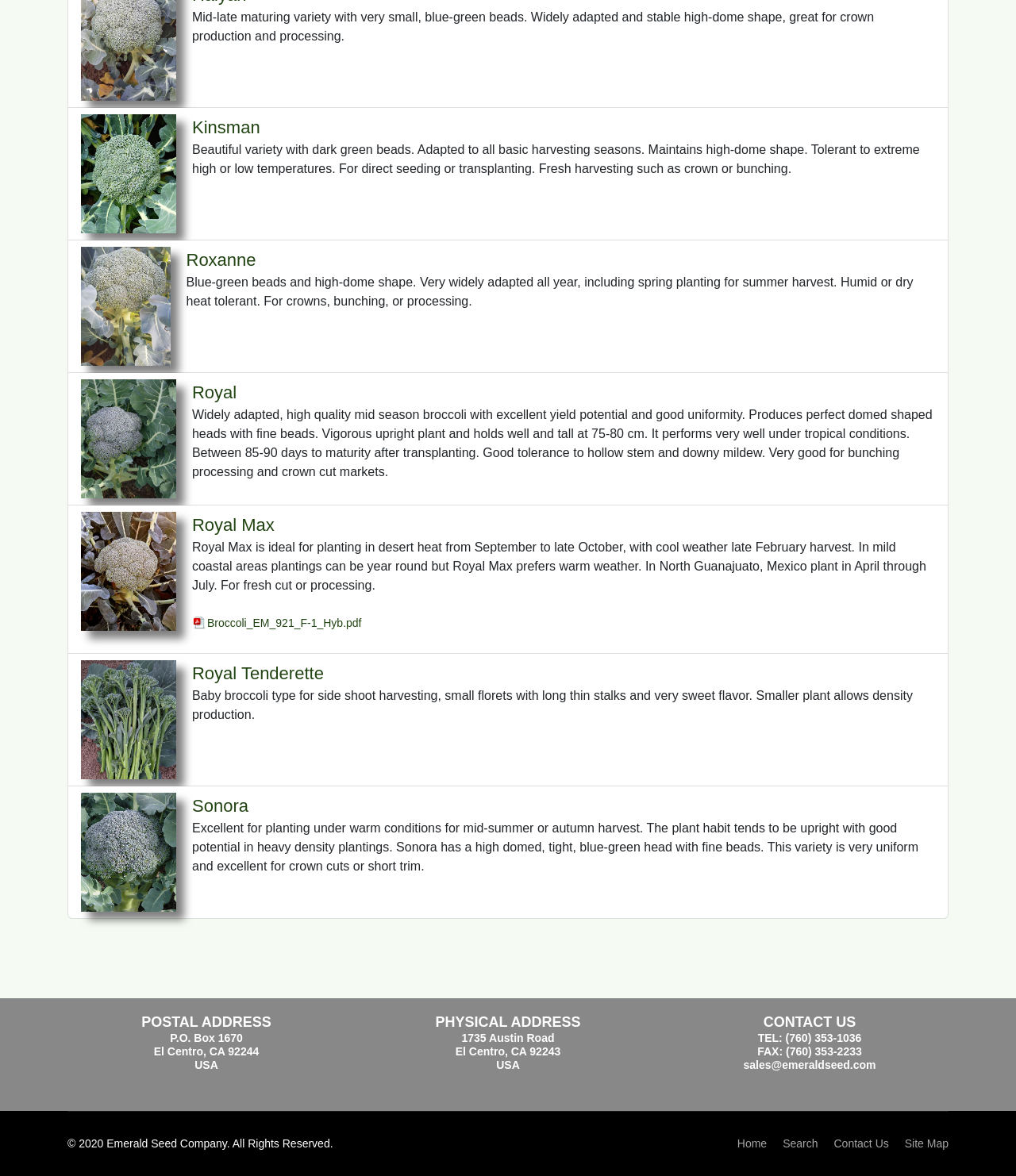Extract the bounding box coordinates for the UI element described by the text: "parent_node: Royal Tenderette". The coordinates should be in the form of [left, top, right, bottom] with values between 0 and 1.

[0.08, 0.562, 0.173, 0.663]